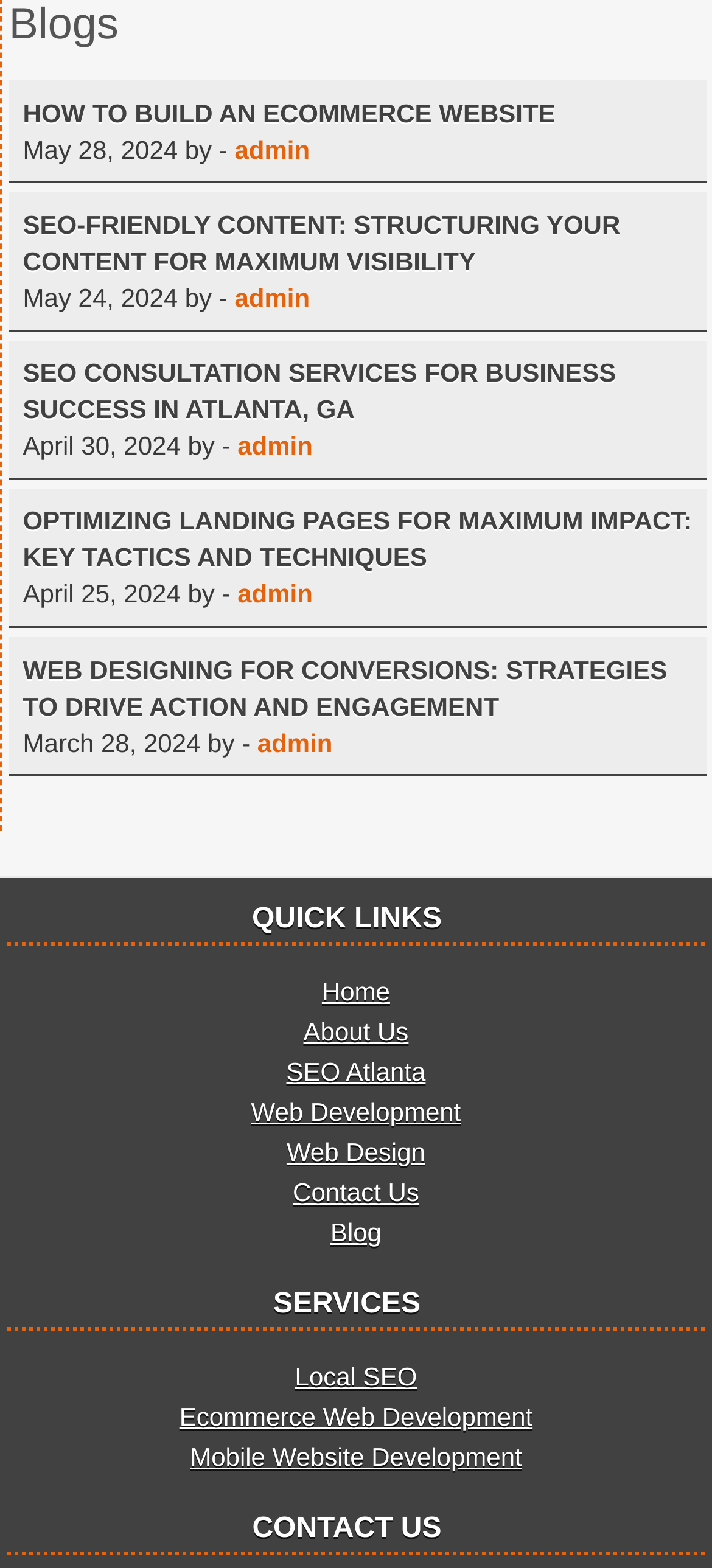Indicate the bounding box coordinates of the element that must be clicked to execute the instruction: "visit the SEO-friendly content page". The coordinates should be given as four float numbers between 0 and 1, i.e., [left, top, right, bottom].

[0.032, 0.134, 0.871, 0.176]